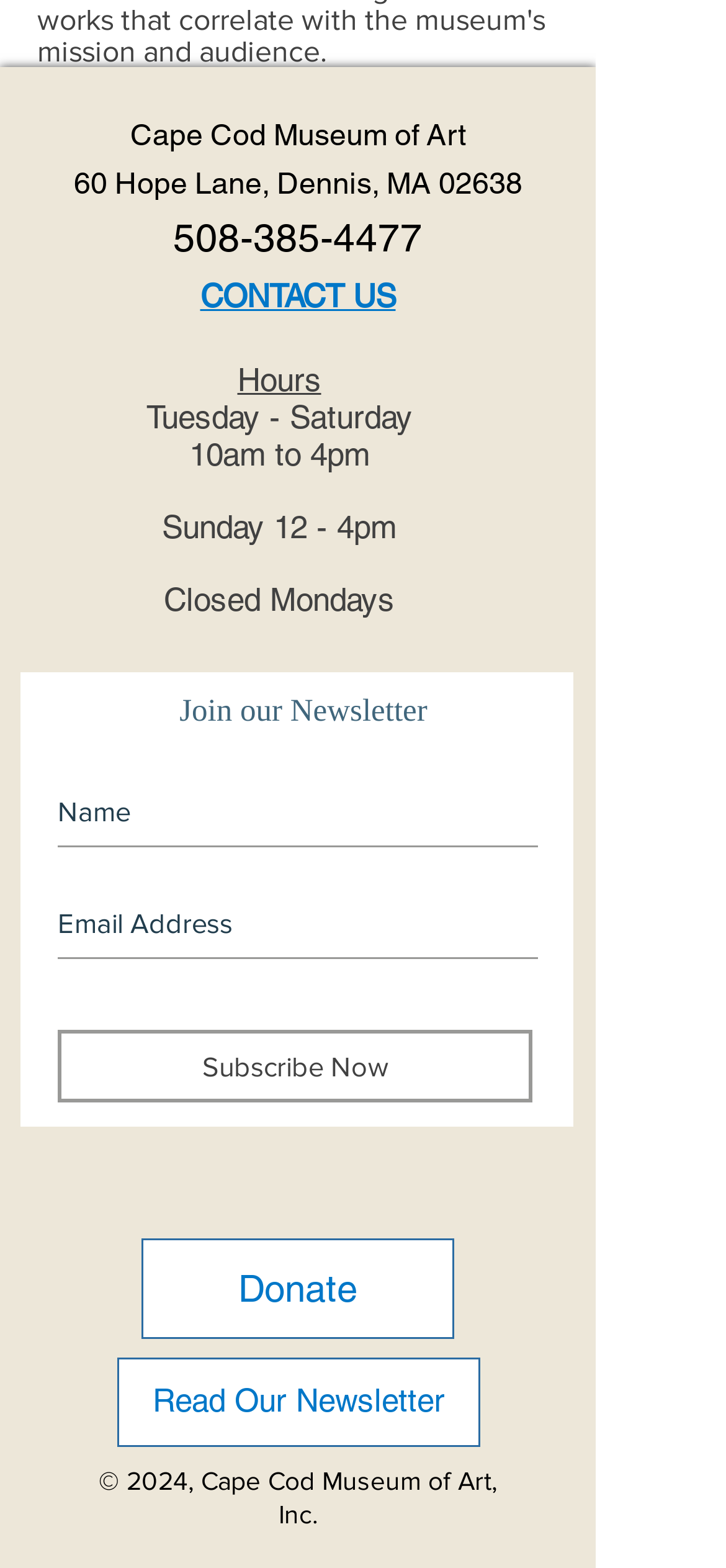Determine the bounding box coordinates of the region that needs to be clicked to achieve the task: "Click the 'Read Our Newsletter' link".

[0.162, 0.866, 0.662, 0.923]